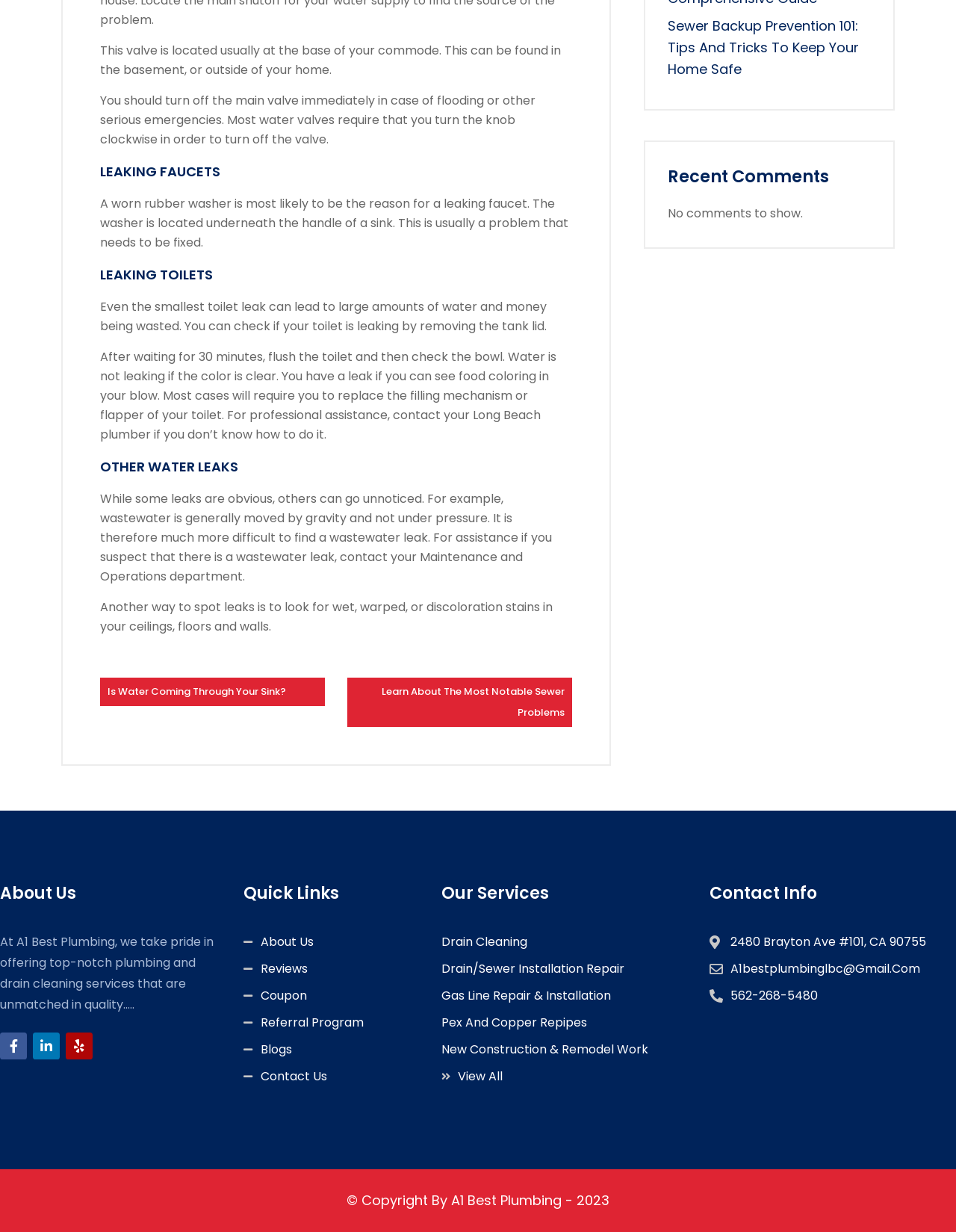Identify the bounding box coordinates of the region that needs to be clicked to carry out this instruction: "View 'Drain Cleaning' services". Provide these coordinates as four float numbers ranging from 0 to 1, i.e., [left, top, right, bottom].

[0.462, 0.756, 0.723, 0.773]